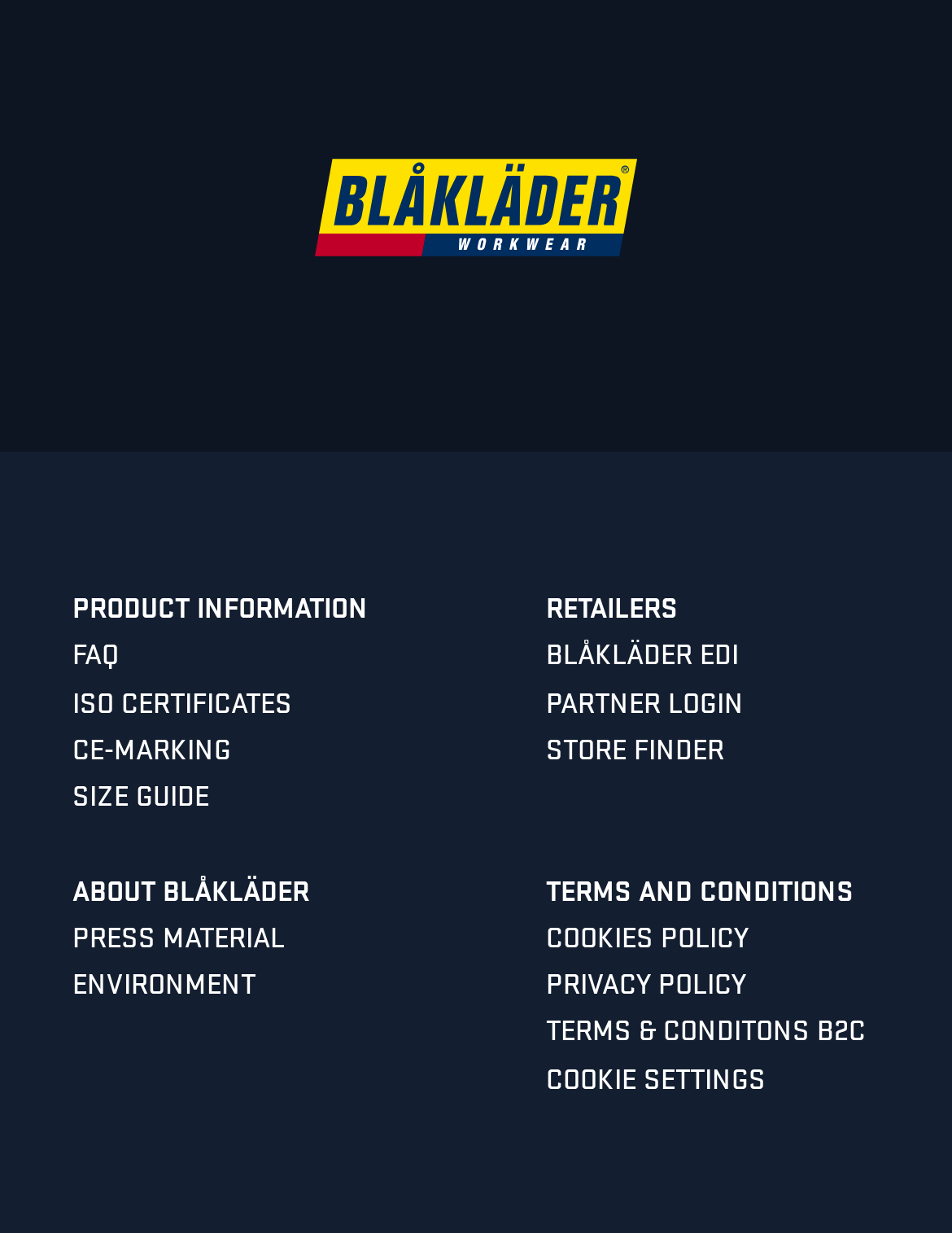Identify the coordinates of the bounding box for the element described below: "aria-label="Carousel Page 4"". Return the coordinates as four float numbers between 0 and 1: [left, top, right, bottom].

None